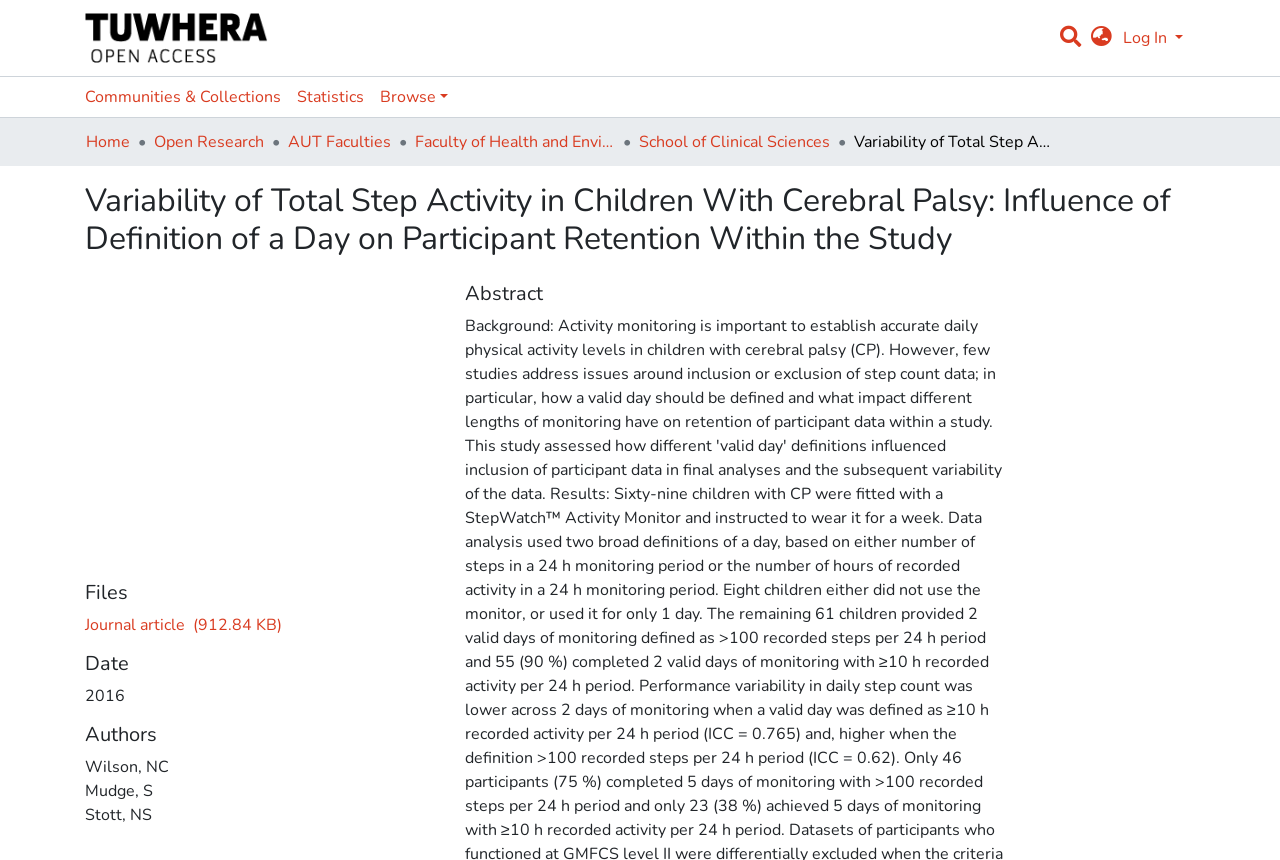Offer a comprehensive description of the webpage’s content and structure.

This webpage appears to be a research article page, specifically about a study on activity monitoring in children with cerebral palsy. 

At the top left corner, there is a repository logo, which is an image. Next to it, there is a user profile bar with a search function, a language switch button, and a log-in link. 

Below the top navigation bar, there is a main navigation bar with links to "Communities & Collections", "Statistics", and "Browse". 

Underneath the main navigation bar, there is a breadcrumb navigation showing the path from "Home" to the current page, passing through "Open Research", "AUT Faculties", "Faculty of Health and Environmental Sciences", and "School of Clinical Sciences". 

The main content of the page is divided into sections. The title of the article, "Variability of Total Step Activity in Children With Cerebral Palsy: Influence of Definition of a Day on Participant Retention Within the Study", is displayed prominently. 

Below the title, there are links to files, including a journal article. The page also displays information about the date of publication, which is 2016, and the authors of the study, including Wilson, NC, Mudge, S, and Stott, NS. 

Finally, there is an abstract section, which summarizes the content of the research article.